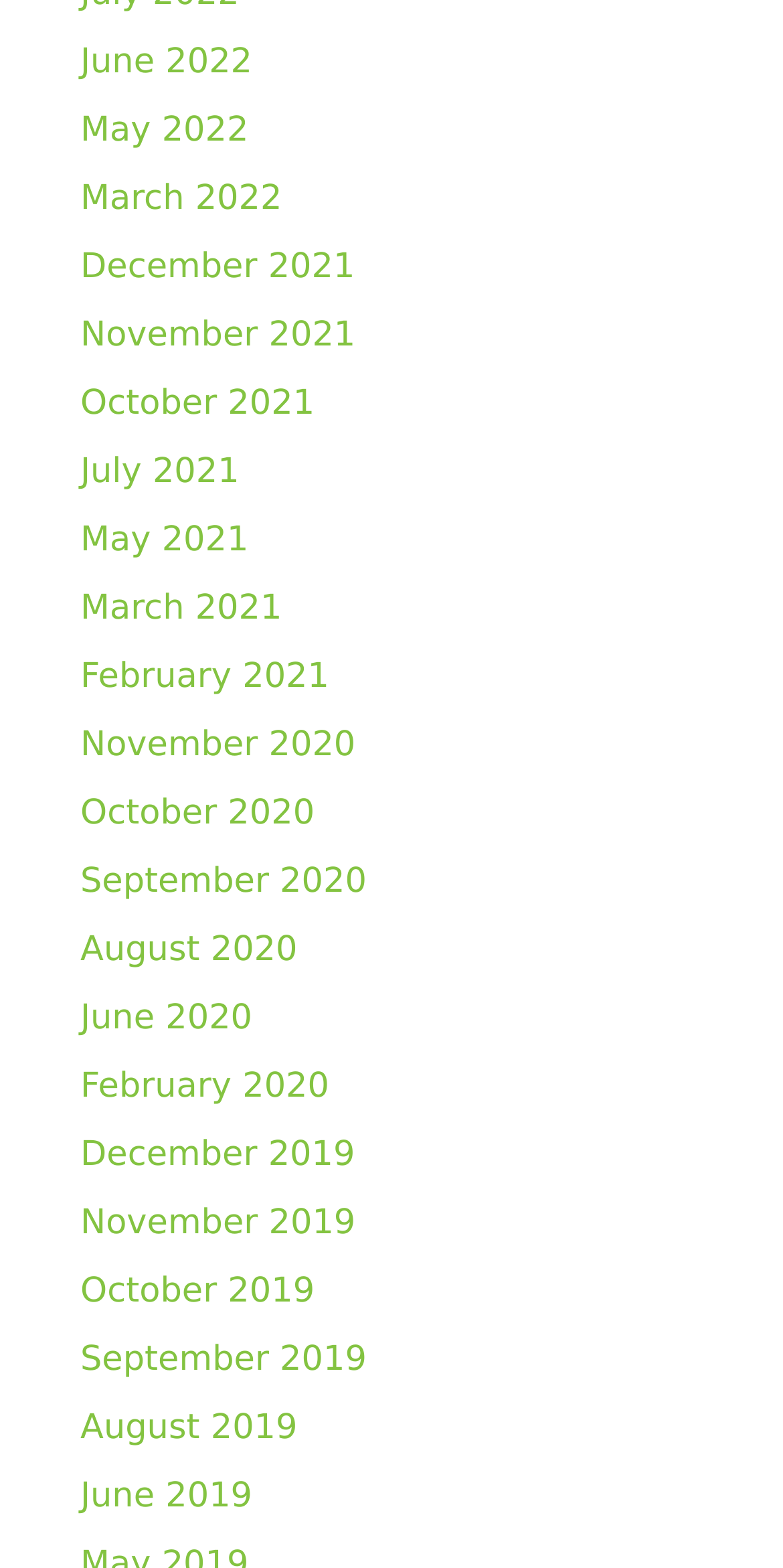How many months are listed in 2021?
Refer to the image and provide a one-word or short phrase answer.

4